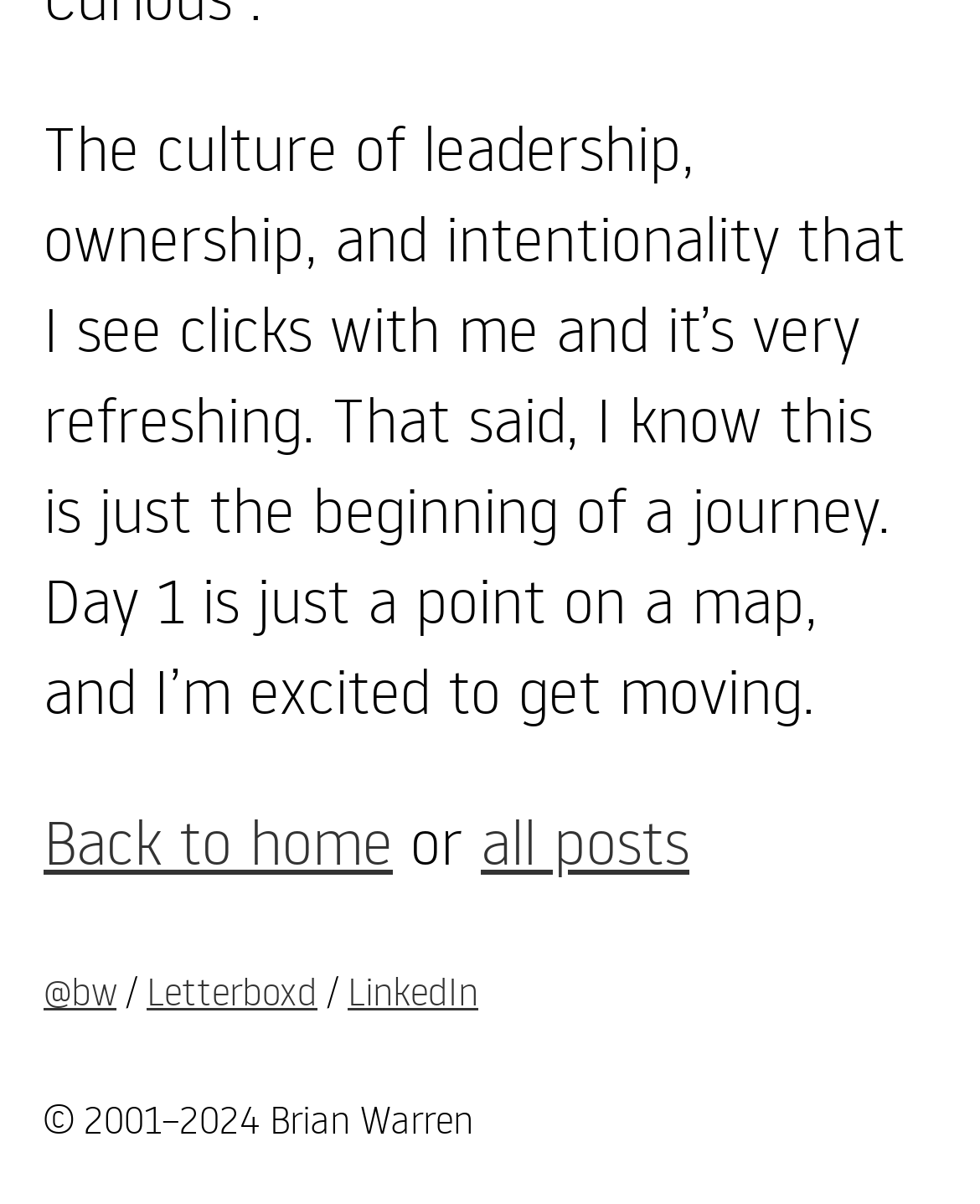Given the description "all posts", provide the bounding box coordinates of the corresponding UI element.

[0.491, 0.666, 0.703, 0.73]